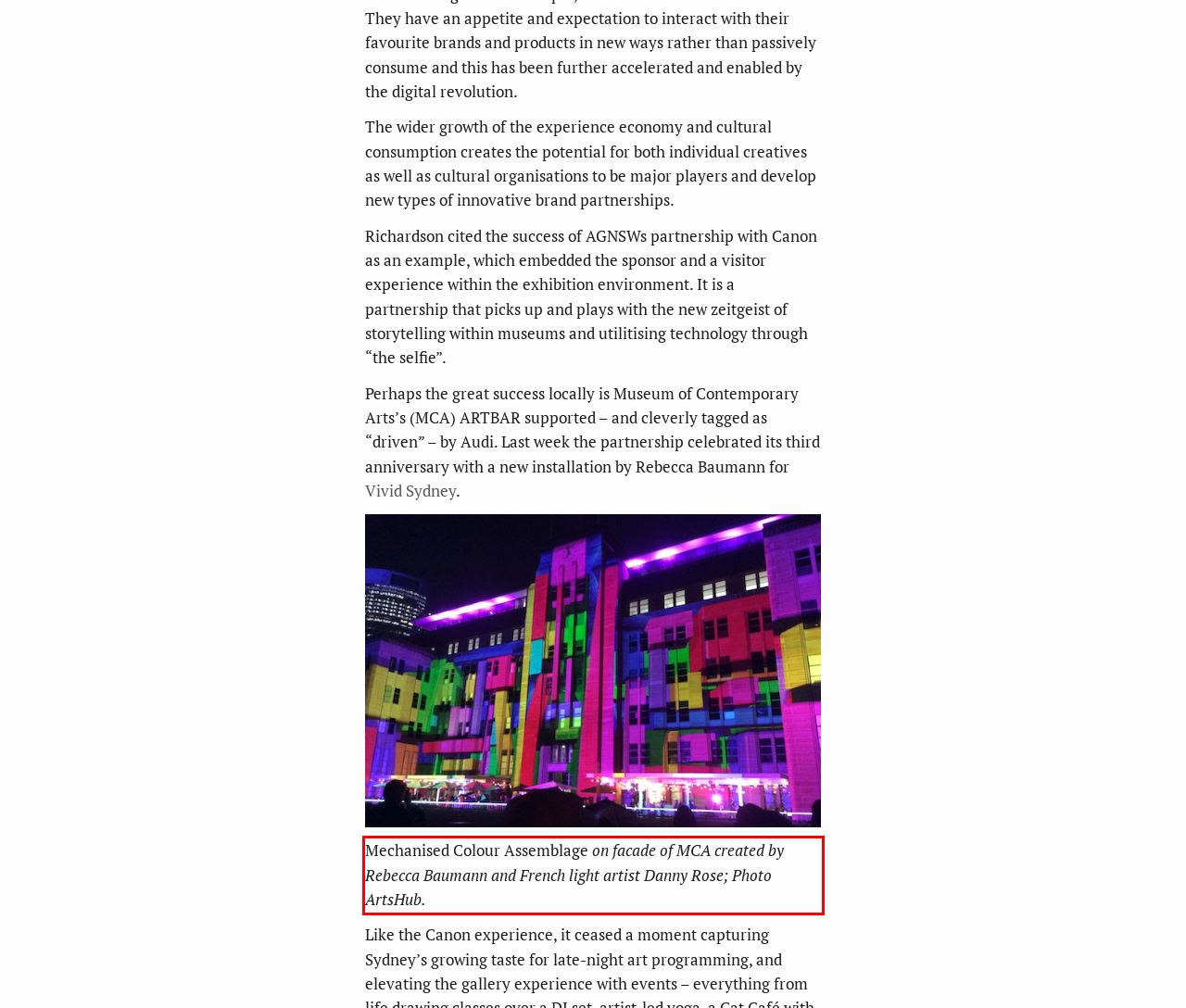Please perform OCR on the UI element surrounded by the red bounding box in the given webpage screenshot and extract its text content.

Mechanised Colour Assemblage on facade of MCA created by Rebecca Baumann and French light artist Danny Rose; Photo ArtsHub. ​